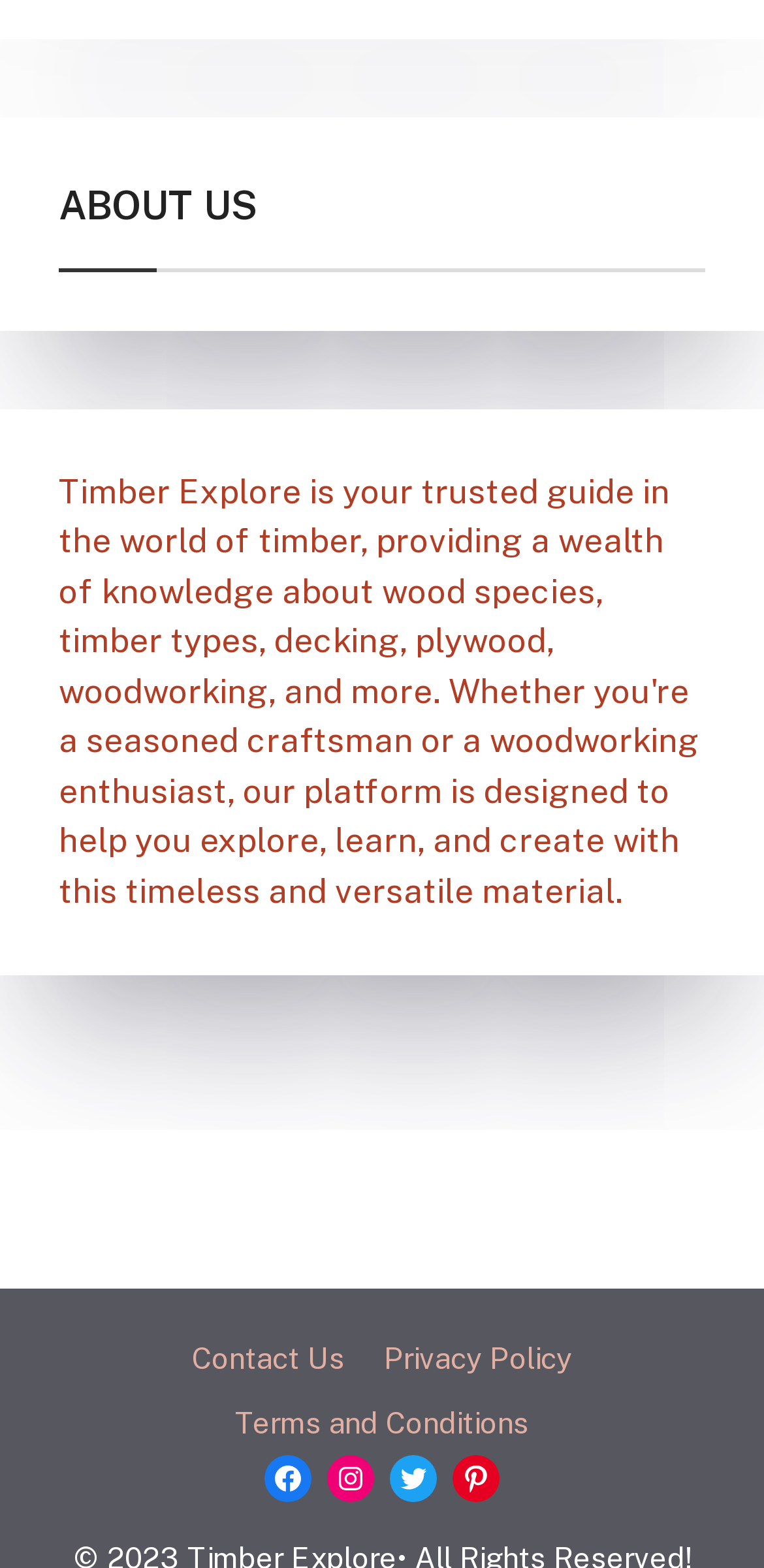How many social media links are present?
Could you give a comprehensive explanation in response to this question?

There are four social media links present at the bottom of the page, which are Facebook, Instagram, Twitter, and Pinterest, each with its own link element and bounding box.